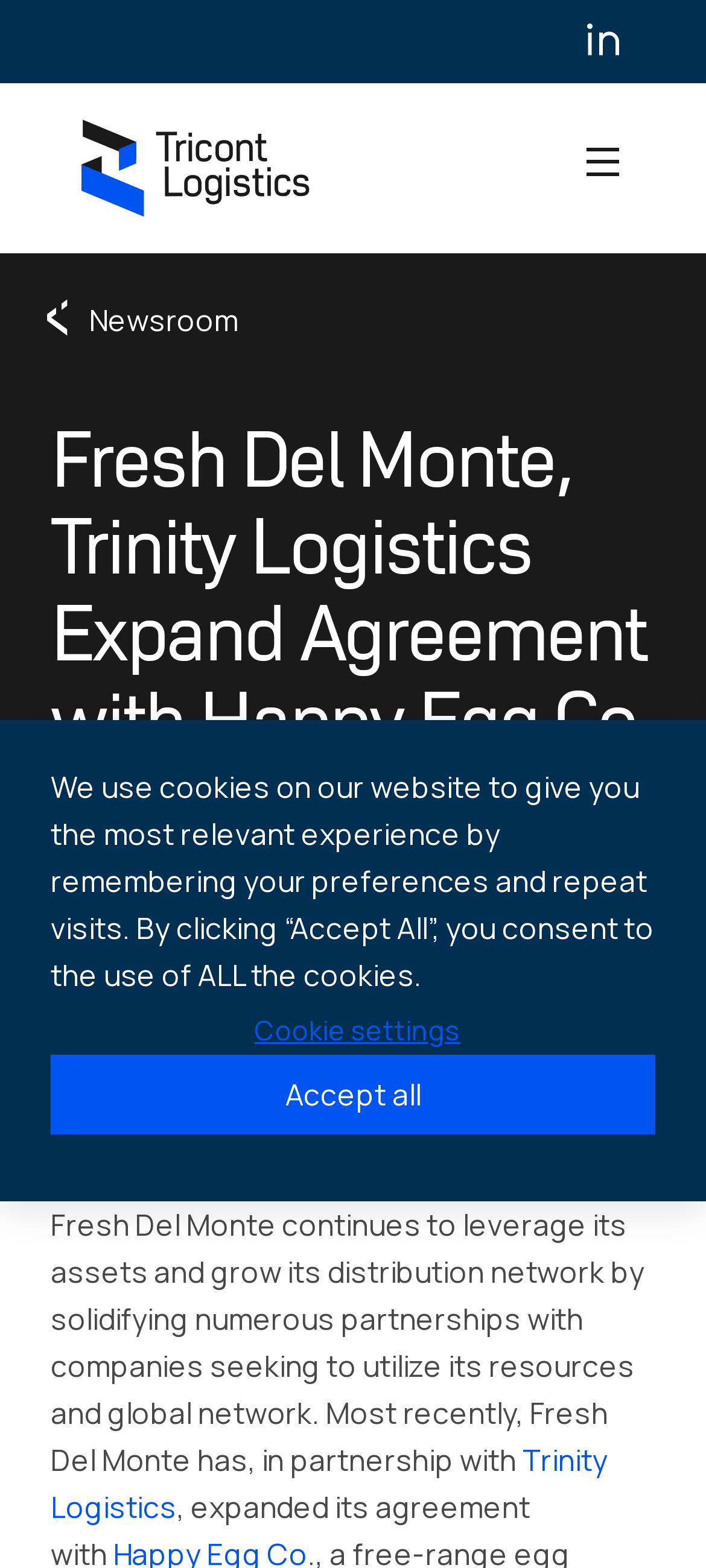Respond with a single word or phrase to the following question:
What is the date of the news article?

July 8, 2022